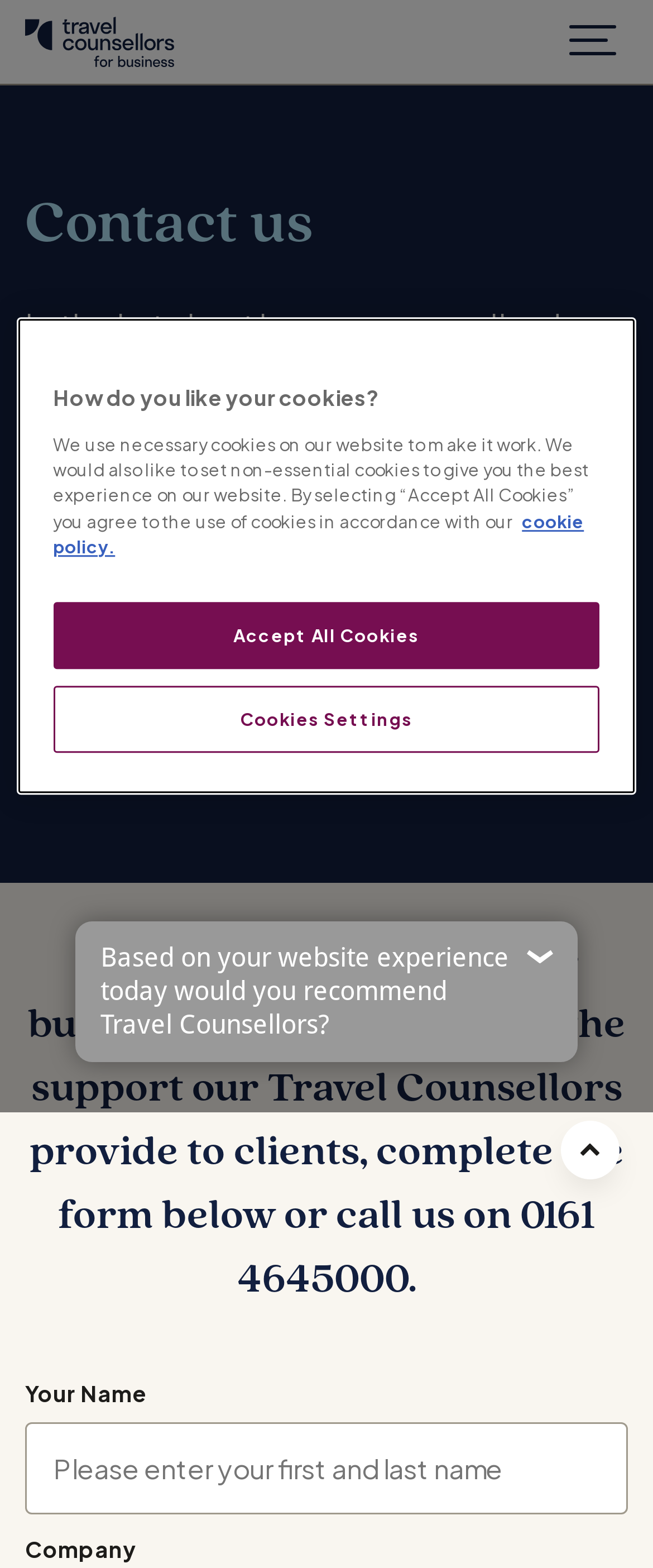Generate an in-depth caption that captures all aspects of the webpage.

The webpage is a contact form page for business travel development team. At the top left, there is a link "Travel Counsellors for Business" accompanied by an image with the same name. On the top right, there is a button "Show navigation". 

Below the top section, there is a heading "Contact us" followed by two paragraphs of text. The first paragraph briefly introduces the personalized approach to travel management, while the second paragraph explains who can benefit from their services and invites them to talk without any obligation.

Under the introductory text, there is a heading that instructs users to complete the form below or call a phone number to find out more about their business travel services. The form has several fields, including "Your Name" and "Company", each with a corresponding text box. 

On the bottom right, there is a link "Scroll to top". A cookie banner is located at the bottom center of the page, which includes a heading "How do you like your cookies?" and a description of their cookie policy. Users can choose to accept all cookies or customize their cookie settings.

Additionally, there is a feedback widget on the bottom left, which asks users if they would recommend Travel Counsellors based on their website experience today.